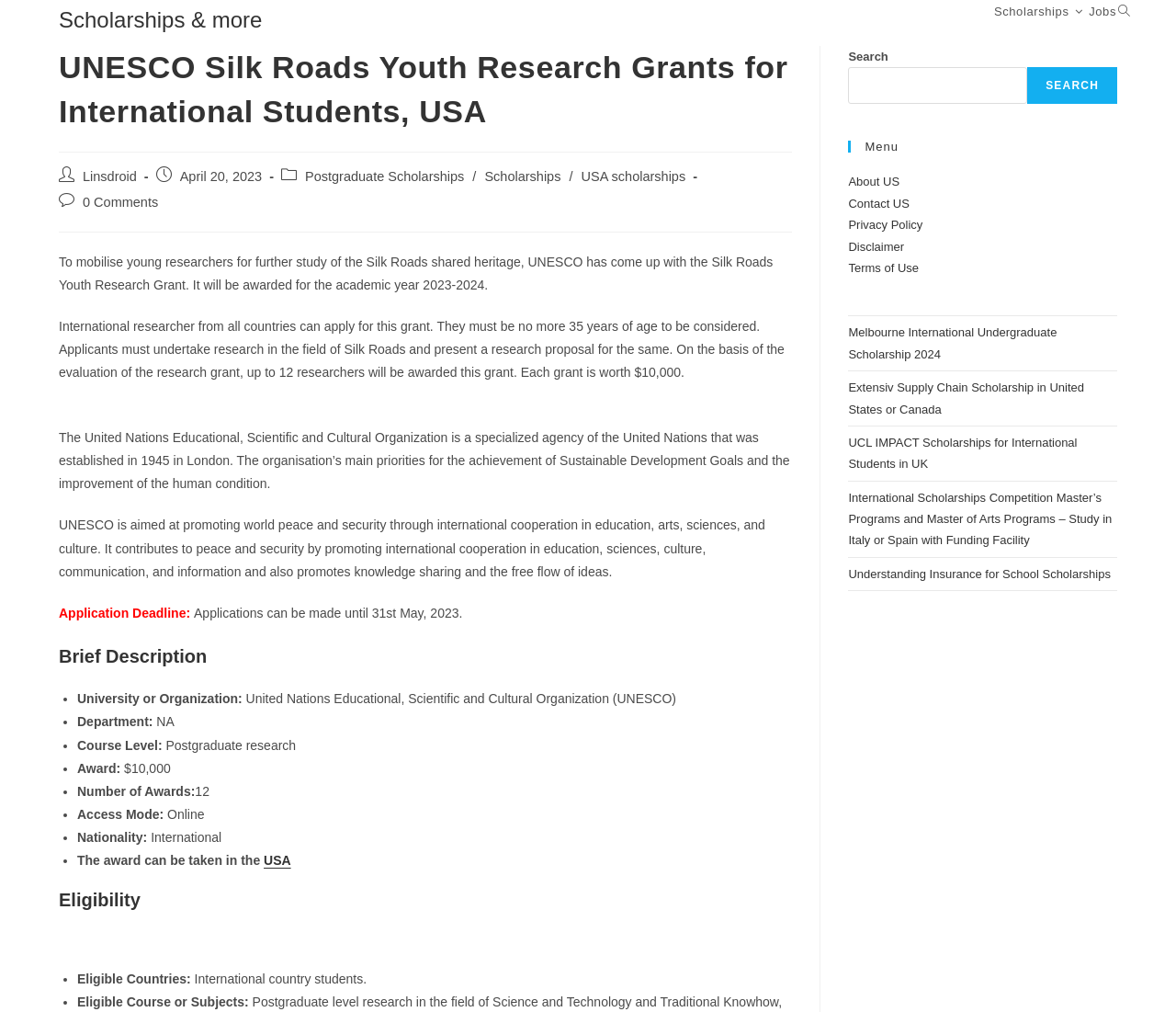Determine the bounding box coordinates of the region that needs to be clicked to achieve the task: "Read about UNESCO Silk Roads Youth Research Grants".

[0.05, 0.251, 0.657, 0.289]